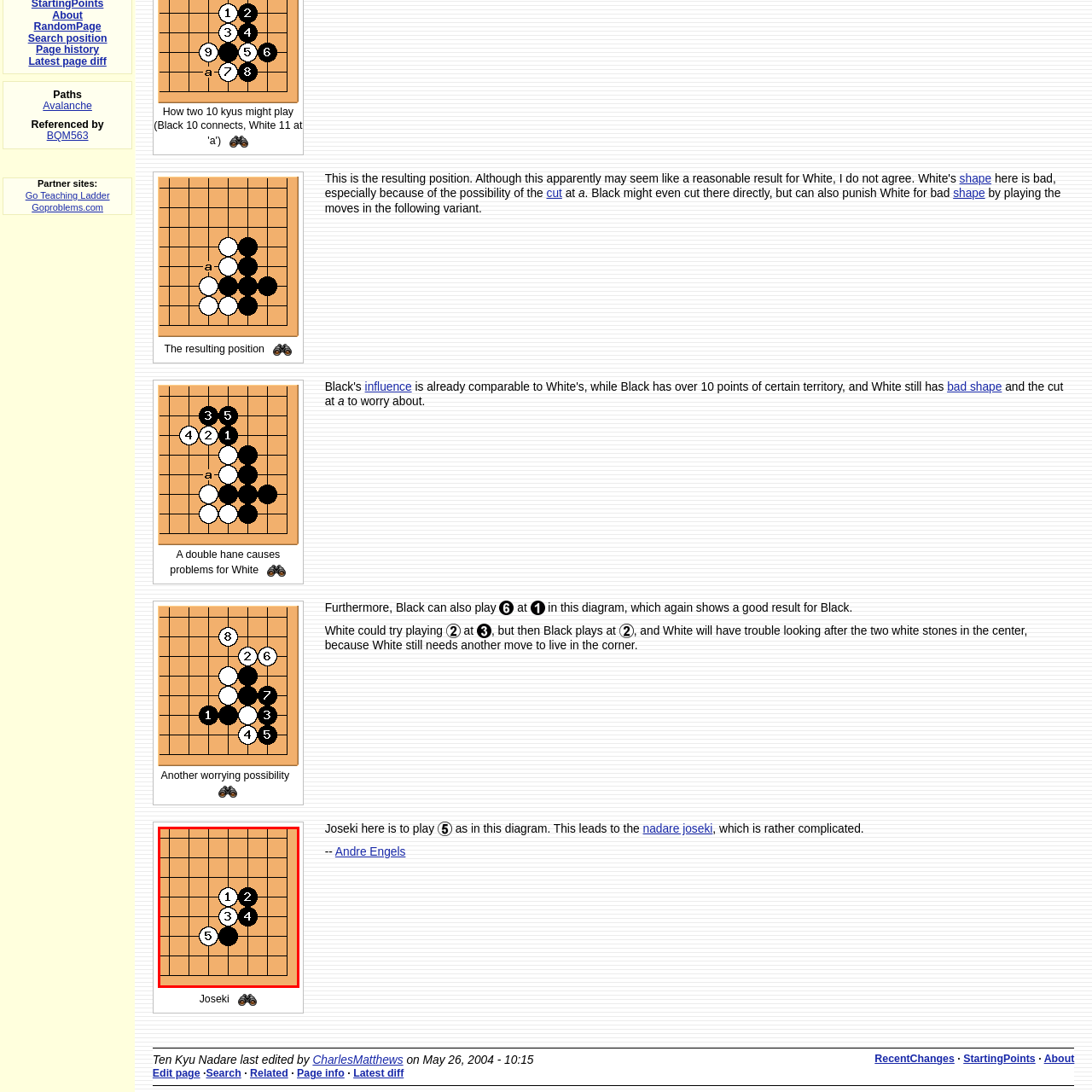Generate an elaborate caption for the image highlighted within the red boundary.

The image displays a Go board with a strategic formation of stones laid out on the grid. In this diagram, the numbers indicate the order of moves in a particular sequence of play. 

- Move 1 (noted as '1') sees a white stone placed at the lower left of the board.
- Move 2 (indicated by '2') shows a black stone positioned adjacent to the white stone.
- Moves 3 (marked '3') and 4 (noted as '4') illustrate additional placements by black, enhancing its presence in the area.
- Finally, Move 5 (shown as '5') indicates a subsequent white stone placement, potentially reacting to the preceding moves by black.

This arrangement suggests a common tactical scenario in Go, highlighting the interplay between offense and defense in the ongoing strategy of the game. It serves as a visual representation of concepts such as influence, territory, and the importance of shape in Go.